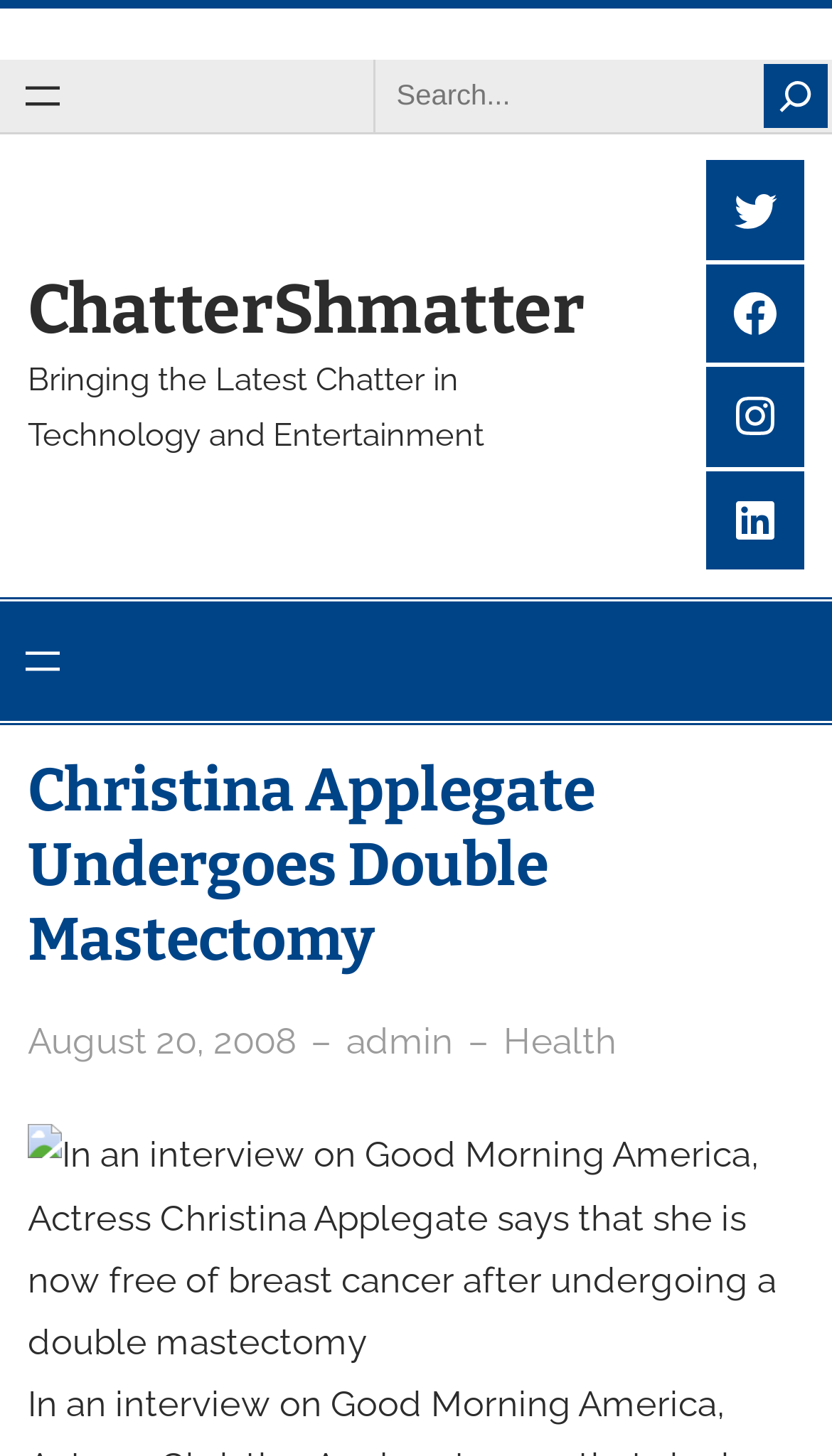What is the name of the actress mentioned in the article?
Provide a thorough and detailed answer to the question.

The article mentions Christina Applegate as the actress who underwent a double mastectomy and is now free of breast cancer.